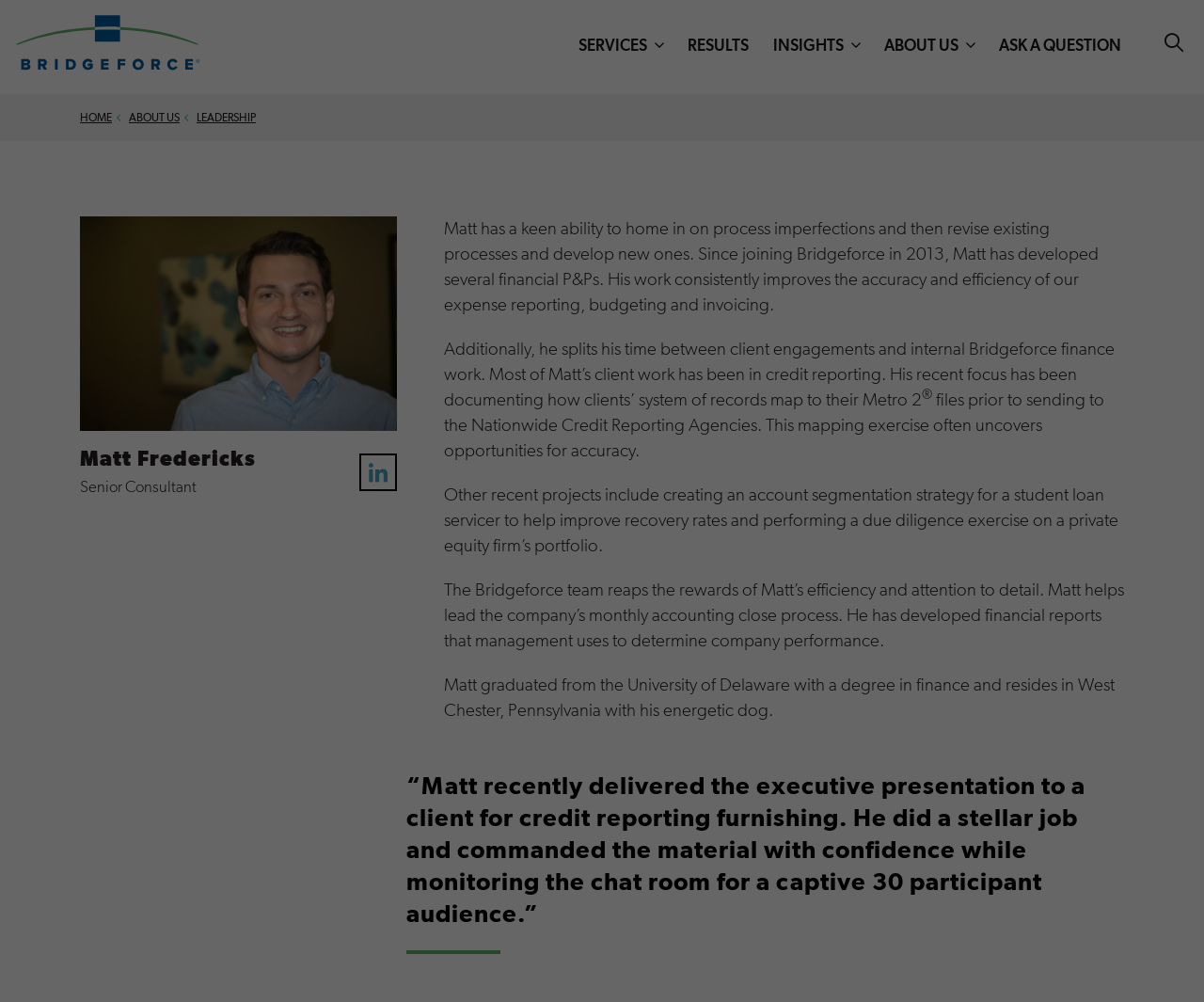What is the name of the company Matt Fredericks works for?
From the screenshot, supply a one-word or short-phrase answer.

Bridgeforce